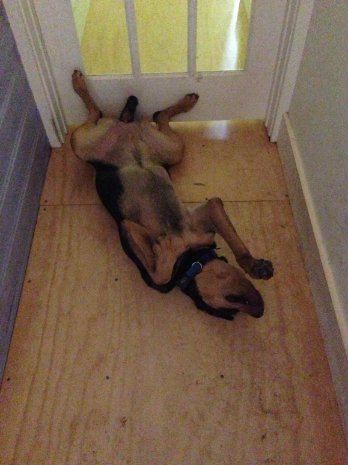What type of environment is depicted in the image?
Using the information from the image, provide a comprehensive answer to the question.

The presence of a wooden floor and a door in the background suggests a domestic setting, which is further reinforced by the dog's relaxed demeanor, implying that it feels comfortable and at ease in its home environment.